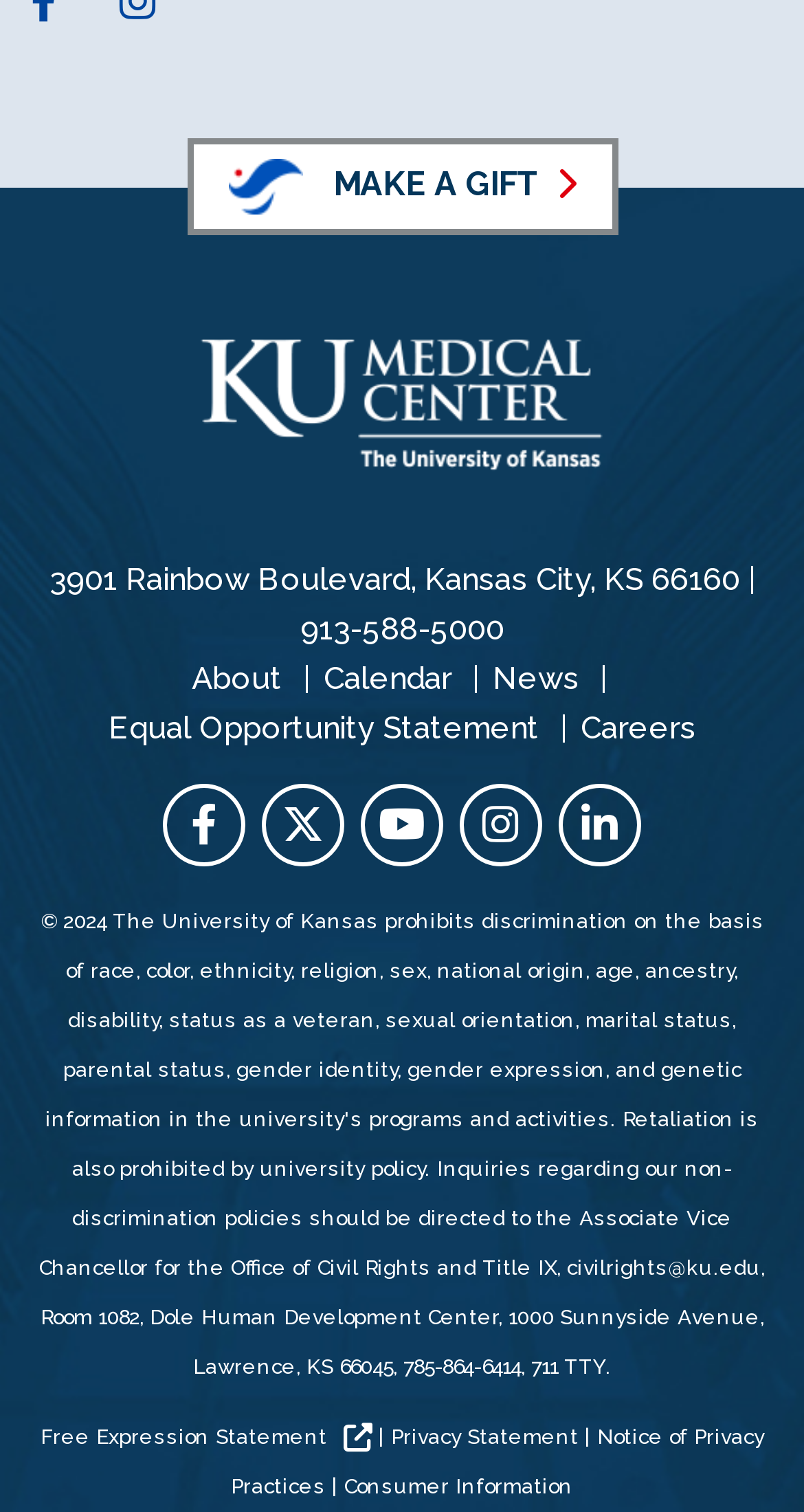What is the location of the Dole Human Development Center?
Your answer should be a single word or phrase derived from the screenshot.

1000 Sunnyside Avenue, Lawrence, KS 66045